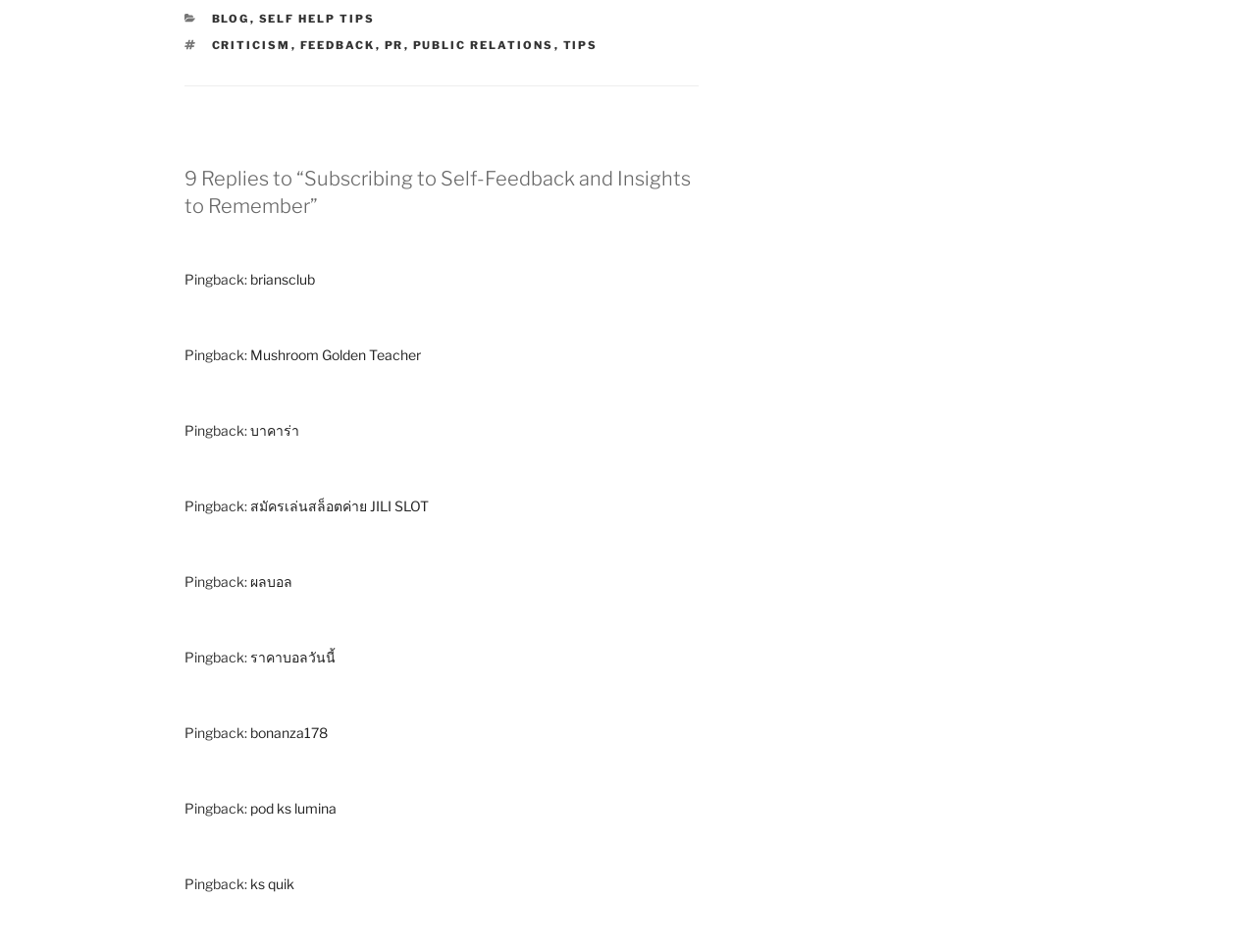What type of links are listed below the main article?
Could you please answer the question thoroughly and with as much detail as possible?

Below the main article, I found a series of links with the label 'Pingback:' preceding each link, indicating that they are pingback links.